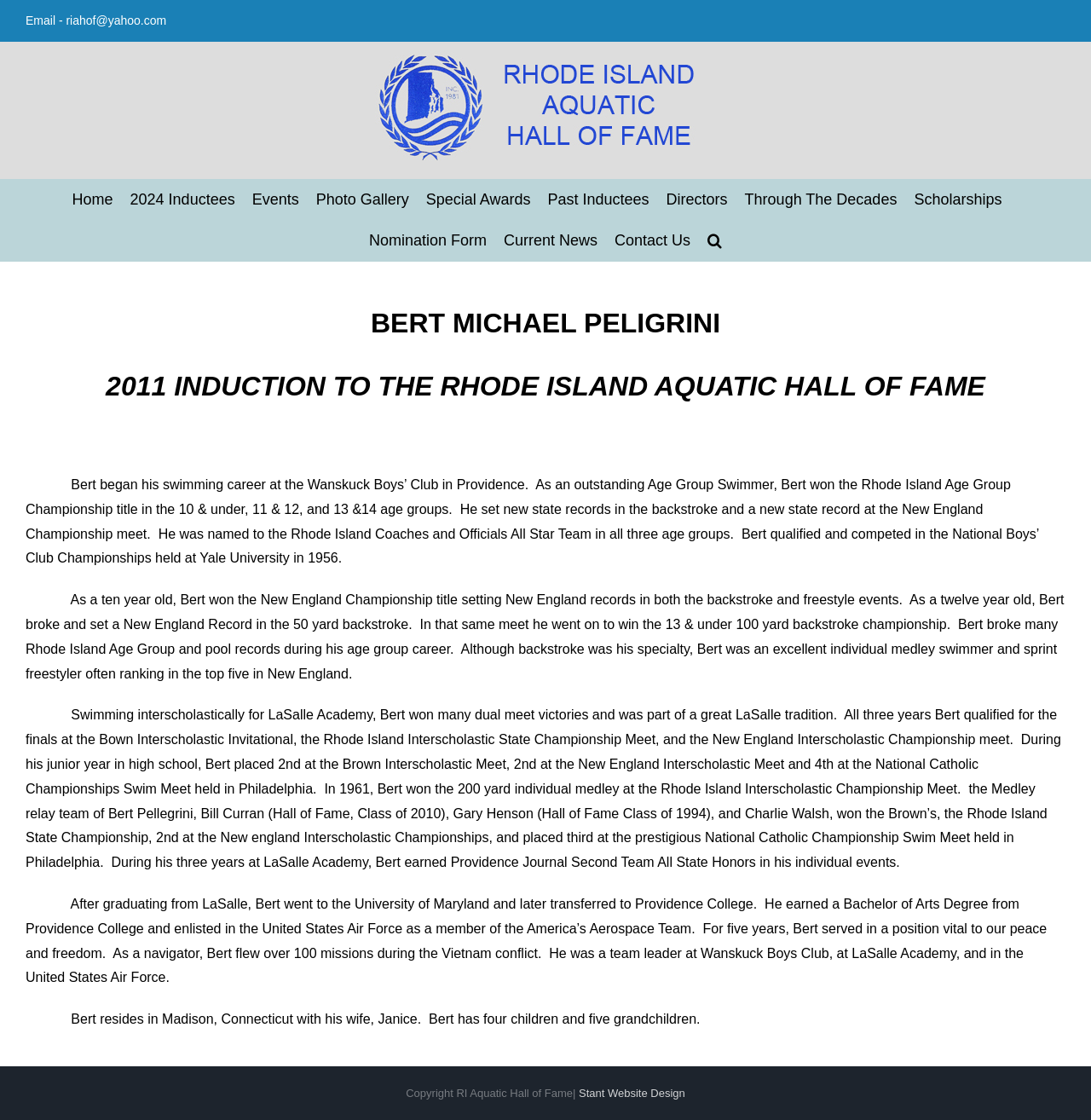Provide the bounding box coordinates in the format (top-left x, top-left y, bottom-right x, bottom-right y). All values are floating point numbers between 0 and 1. Determine the bounding box coordinate of the UI element described as: Events

[0.231, 0.16, 0.274, 0.196]